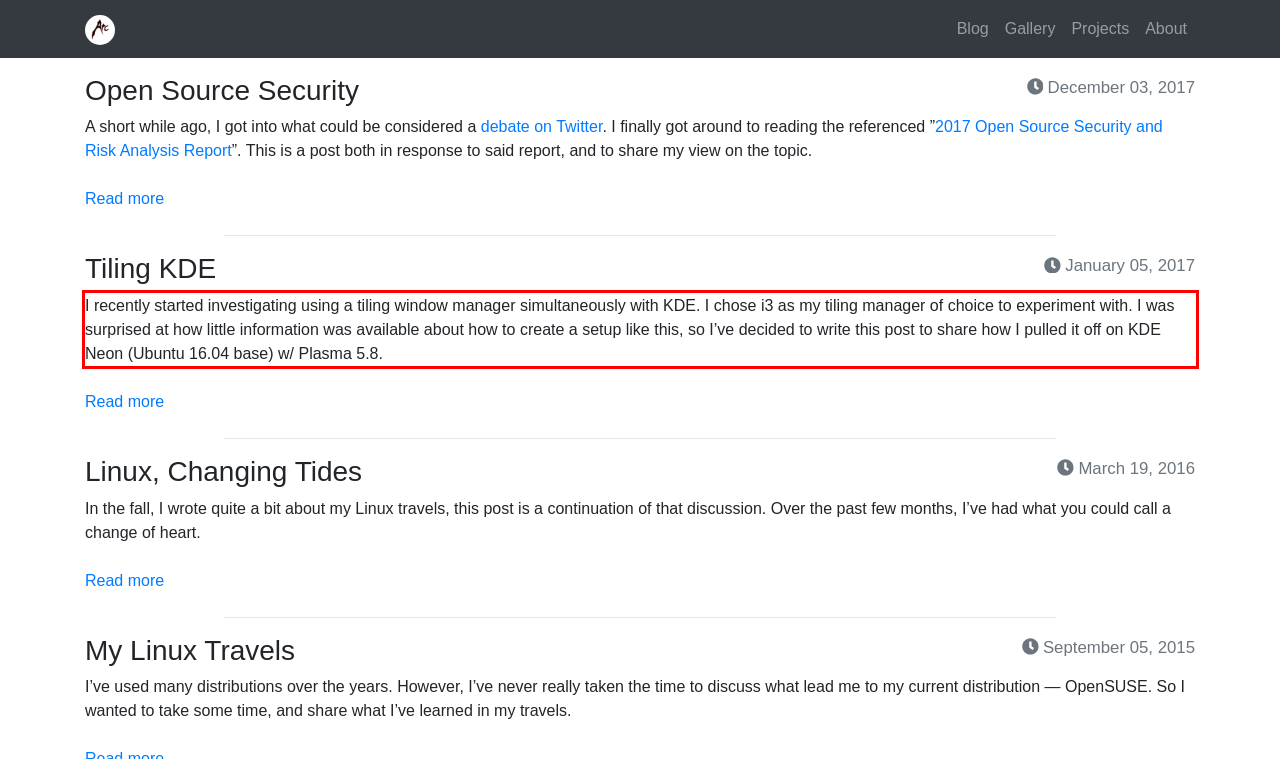You have a webpage screenshot with a red rectangle surrounding a UI element. Extract the text content from within this red bounding box.

I recently started investigating using a tiling window manager simultaneously with KDE. I chose i3 as my tiling manager of choice to experiment with. I was surprised at how little information was available about how to create a setup like this, so I’ve decided to write this post to share how I pulled it off on KDE Neon (Ubuntu 16.04 base) w/ Plasma 5.8.